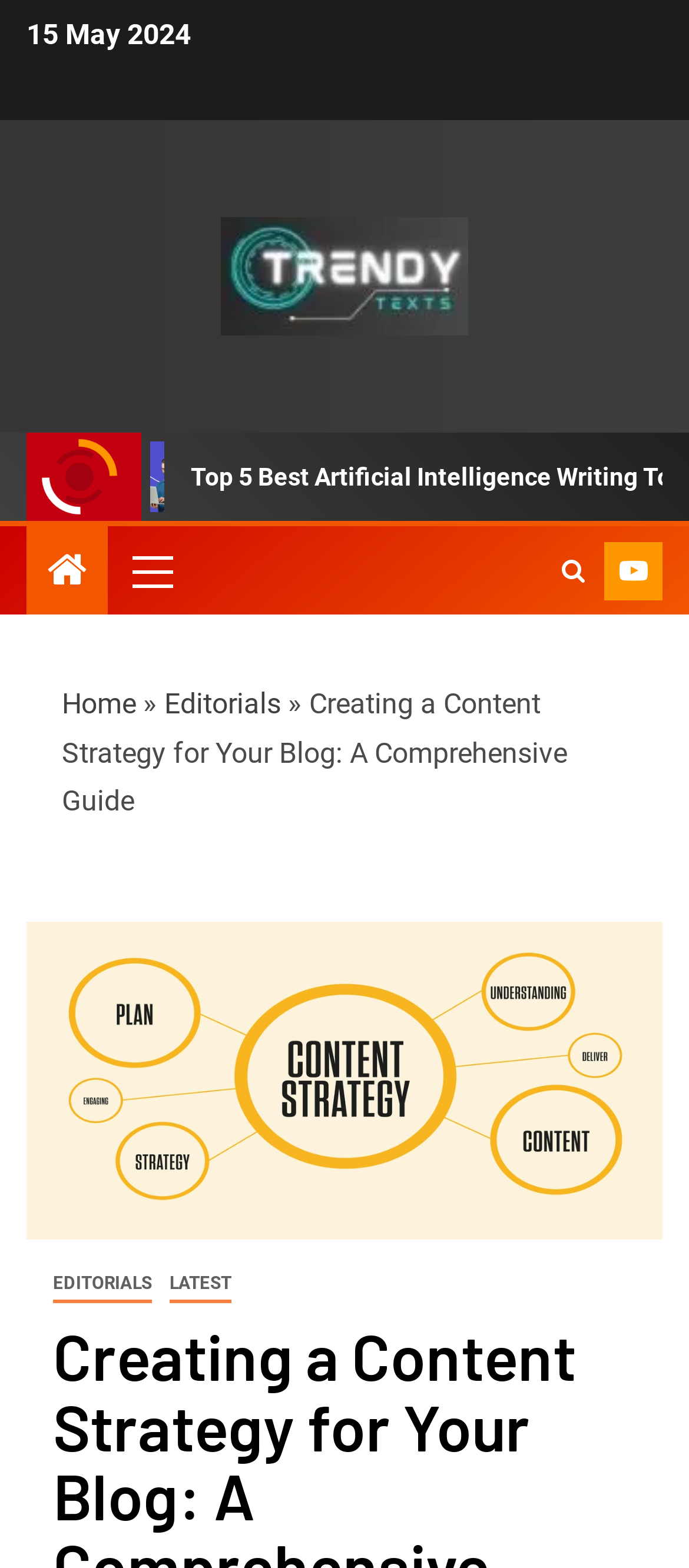Please predict the bounding box coordinates of the element's region where a click is necessary to complete the following instruction: "go to Home page". The coordinates should be represented by four float numbers between 0 and 1, i.e., [left, top, right, bottom].

[0.09, 0.438, 0.197, 0.46]